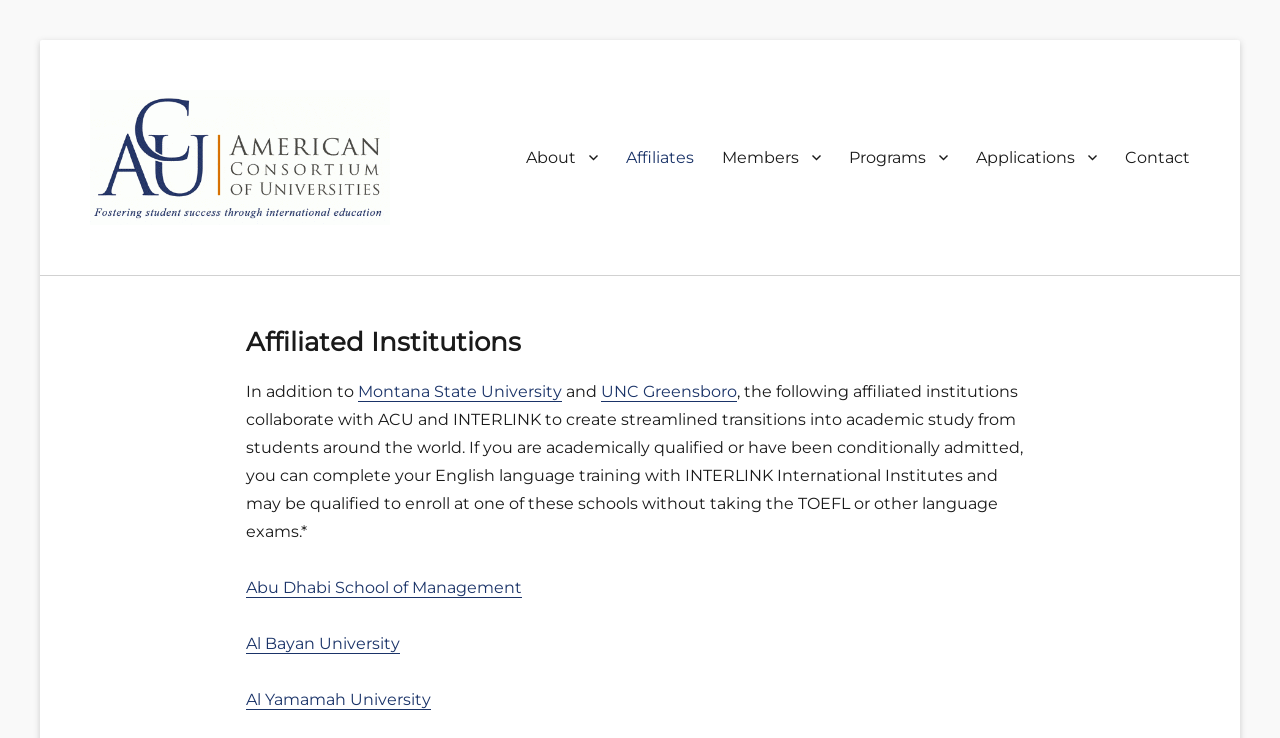Show me the bounding box coordinates of the clickable region to achieve the task as per the instruction: "Navigate to Primary Menu".

[0.4, 0.185, 0.941, 0.242]